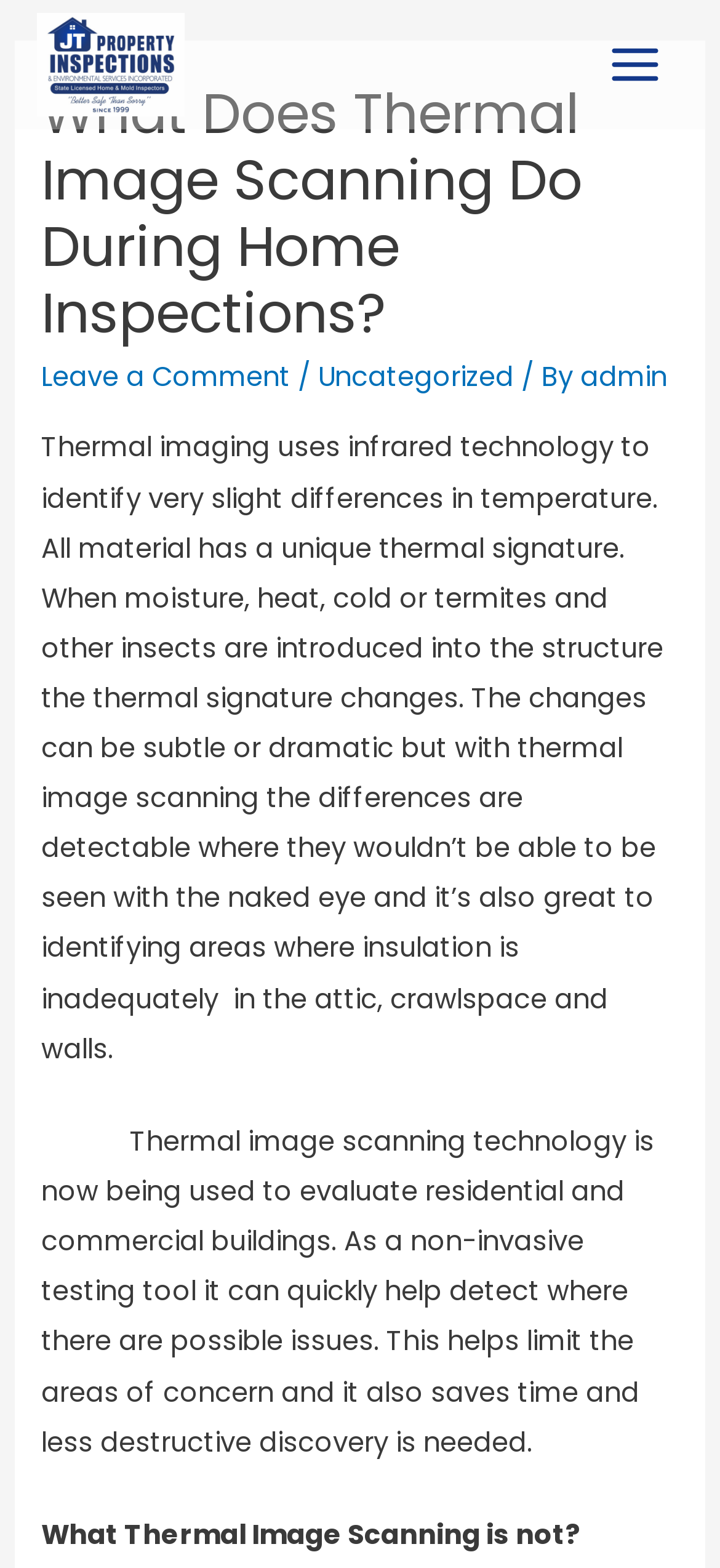Reply to the question with a single word or phrase:
Where can thermal image scanning be used?

Residential and commercial buildings